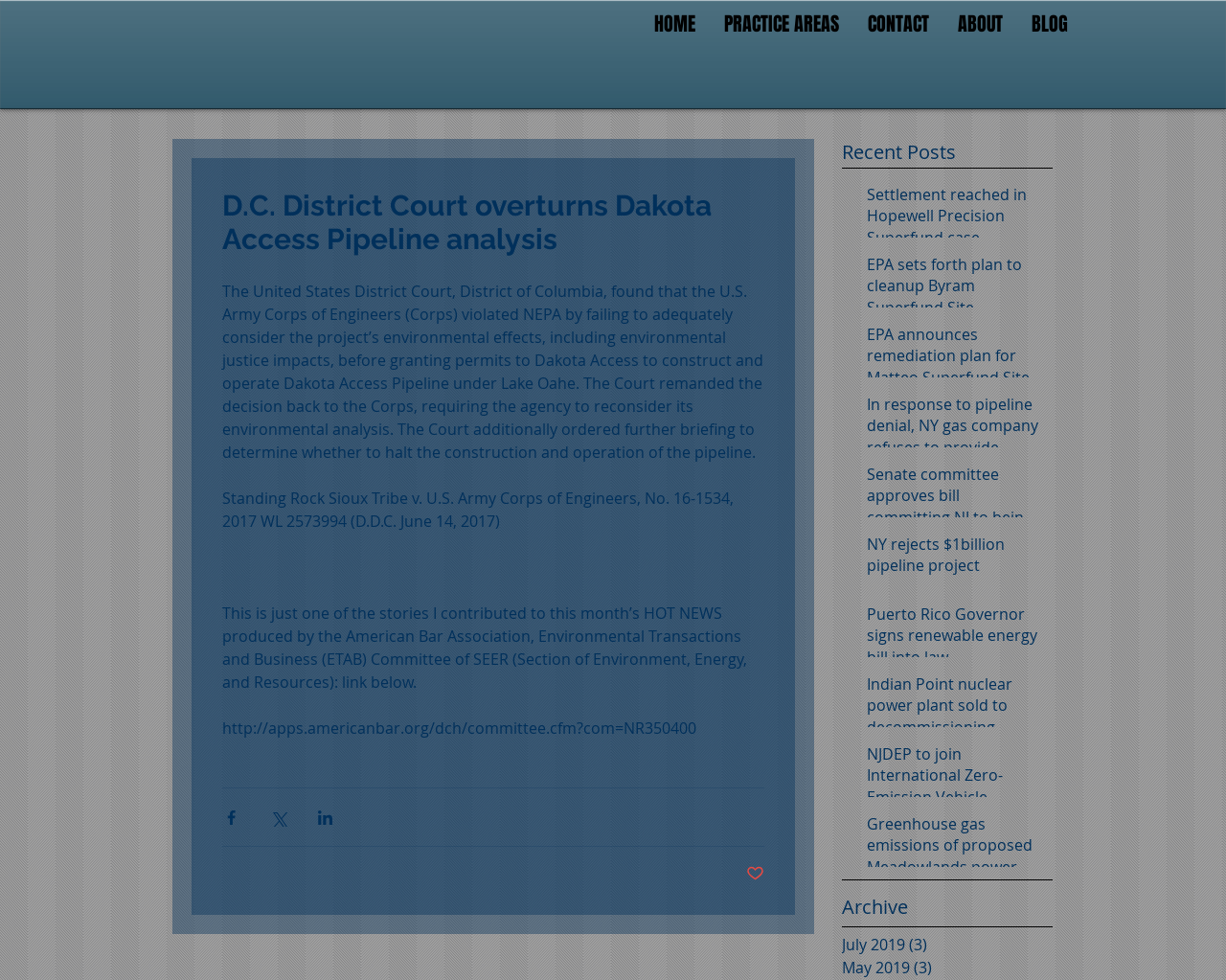Using the information in the image, could you please answer the following question in detail:
What is the purpose of the buttons 'Share via Facebook', 'Share via Twitter', and 'Share via LinkedIn'?

The buttons 'Share via Facebook', 'Share via Twitter', and 'Share via LinkedIn' are located at the bottom of the article and allow users to share the article on different social media platforms. This suggests that the purpose of these buttons is to enable users to share the article with others.